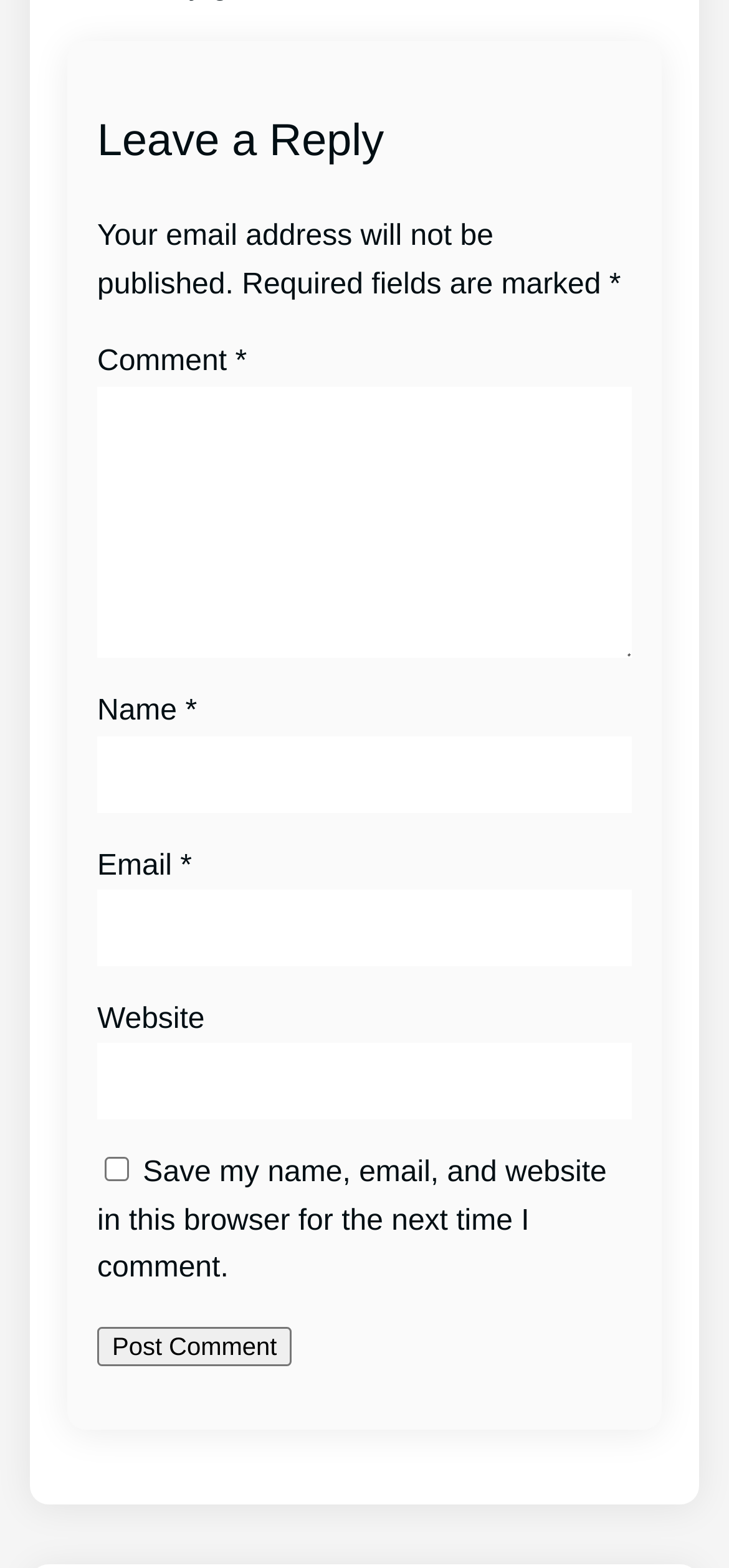Can you give a detailed response to the following question using the information from the image? What is the purpose of the comment section?

The webpage has a heading 'Leave a Reply' and several input fields for users to enter their name, email, website, and comment, indicating that the purpose of this section is to allow users to leave a reply or comment on the webpage.